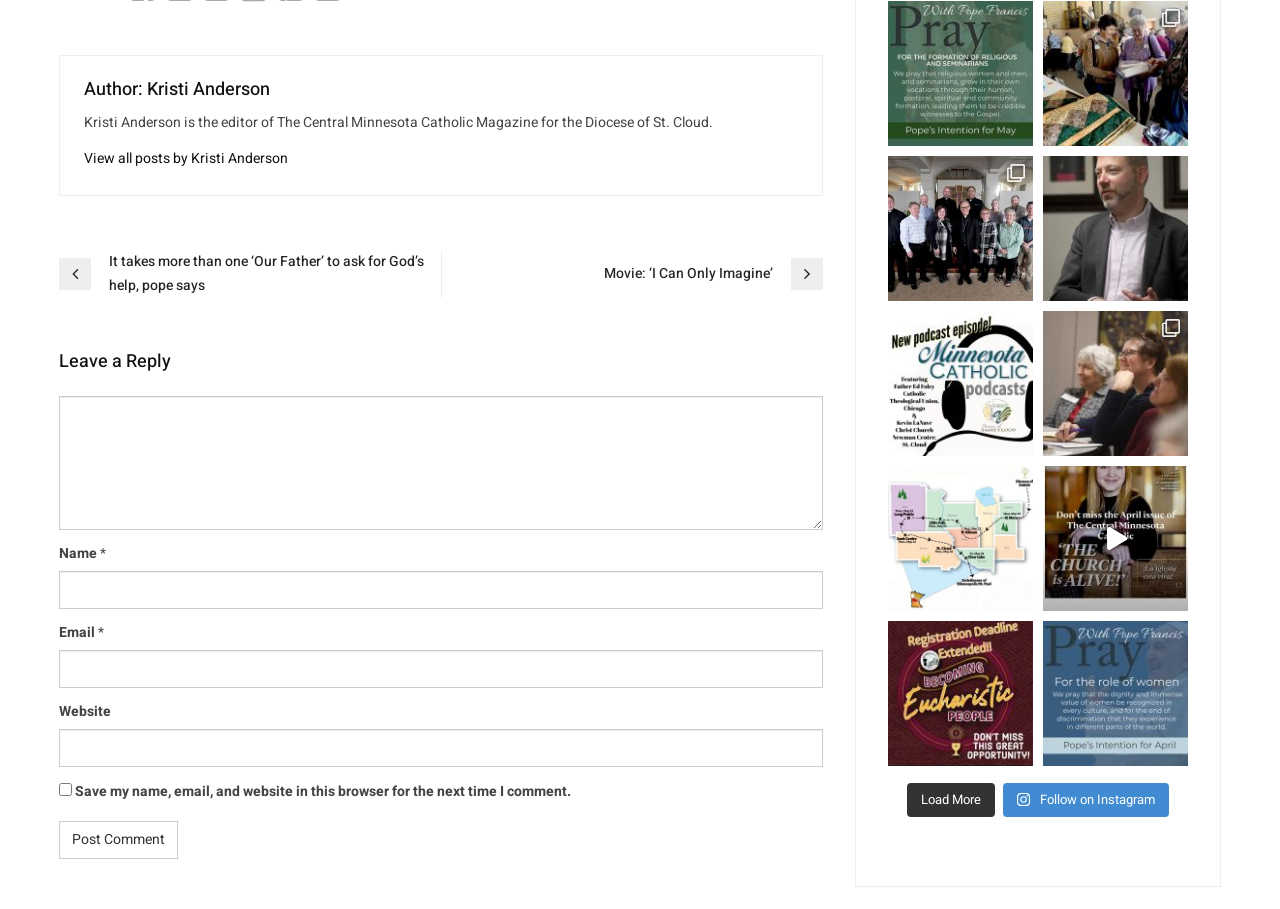Using the description "Privacy Policy Generator", predict the bounding box of the relevant HTML element.

None